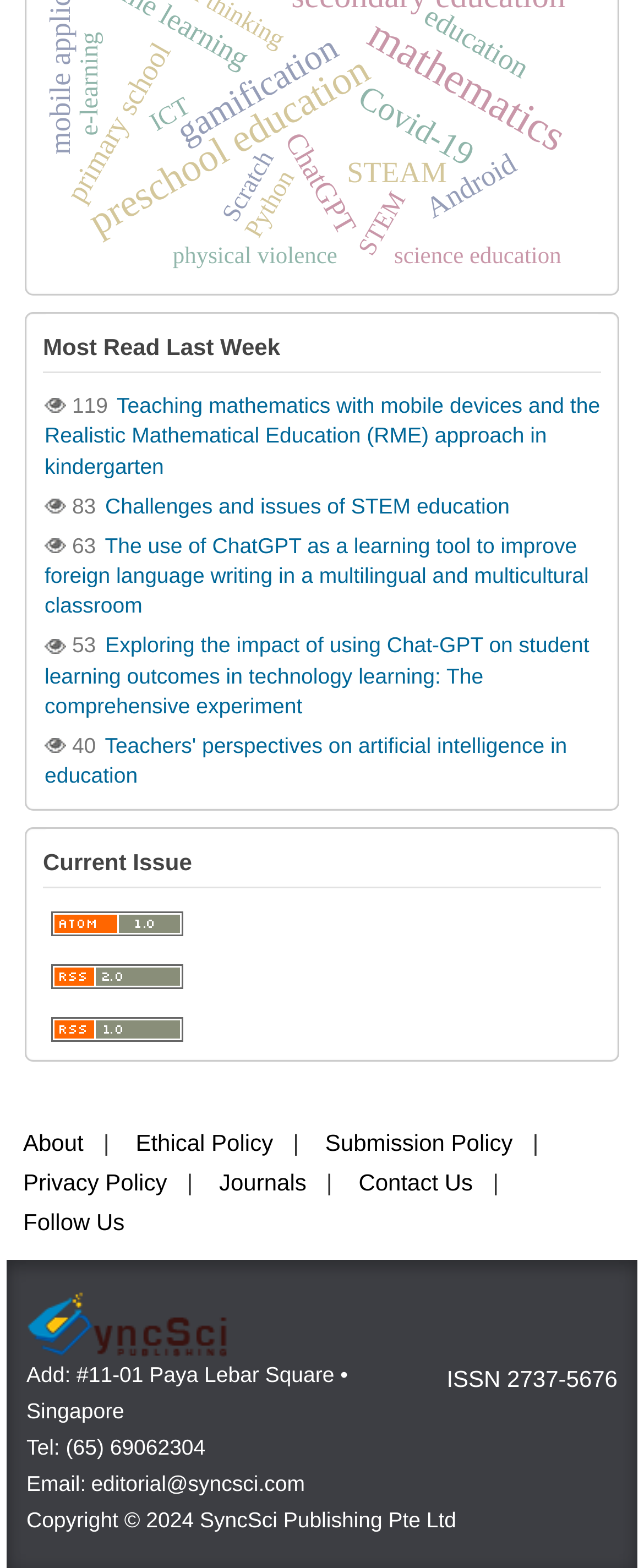Could you find the bounding box coordinates of the clickable area to complete this instruction: "Read about the career expo"?

None